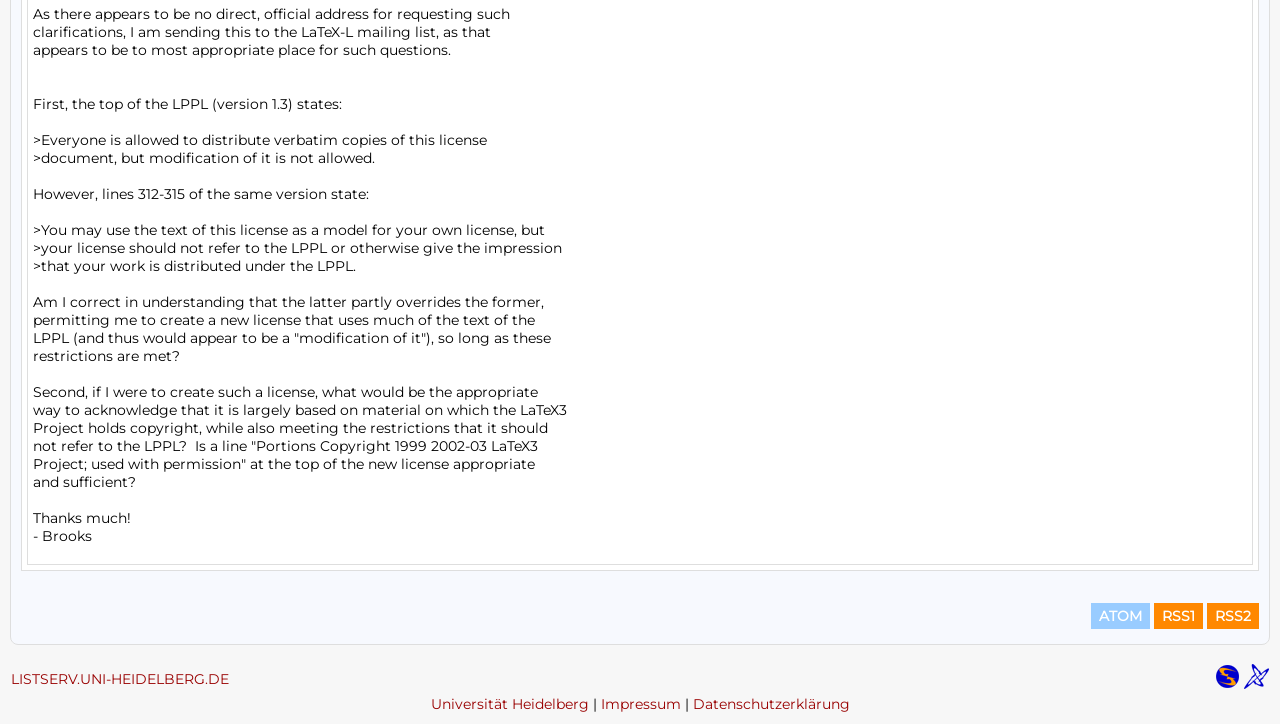Locate and provide the bounding box coordinates for the HTML element that matches this description: "Impressum".

[0.469, 0.96, 0.532, 0.985]